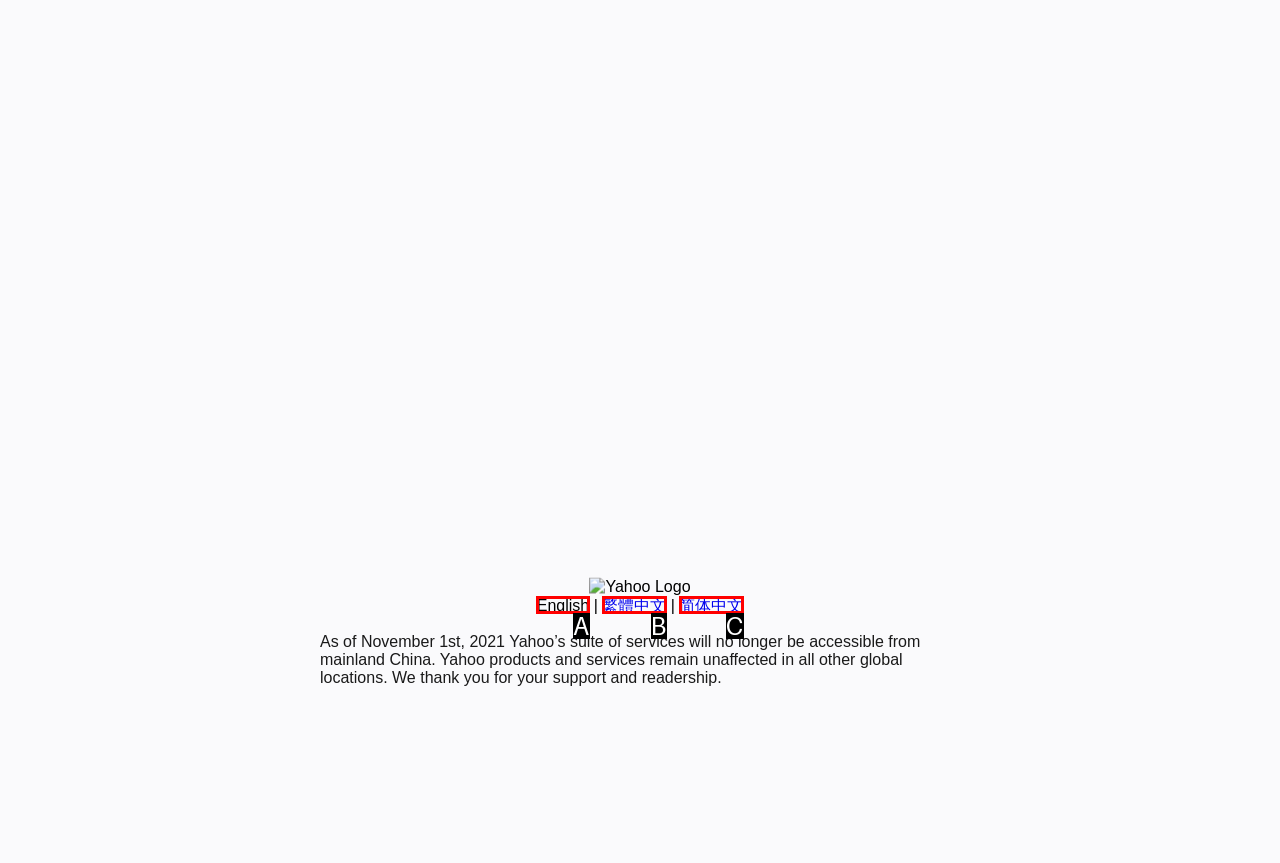Identify the HTML element that corresponds to the description: 简体中文
Provide the letter of the matching option from the given choices directly.

C